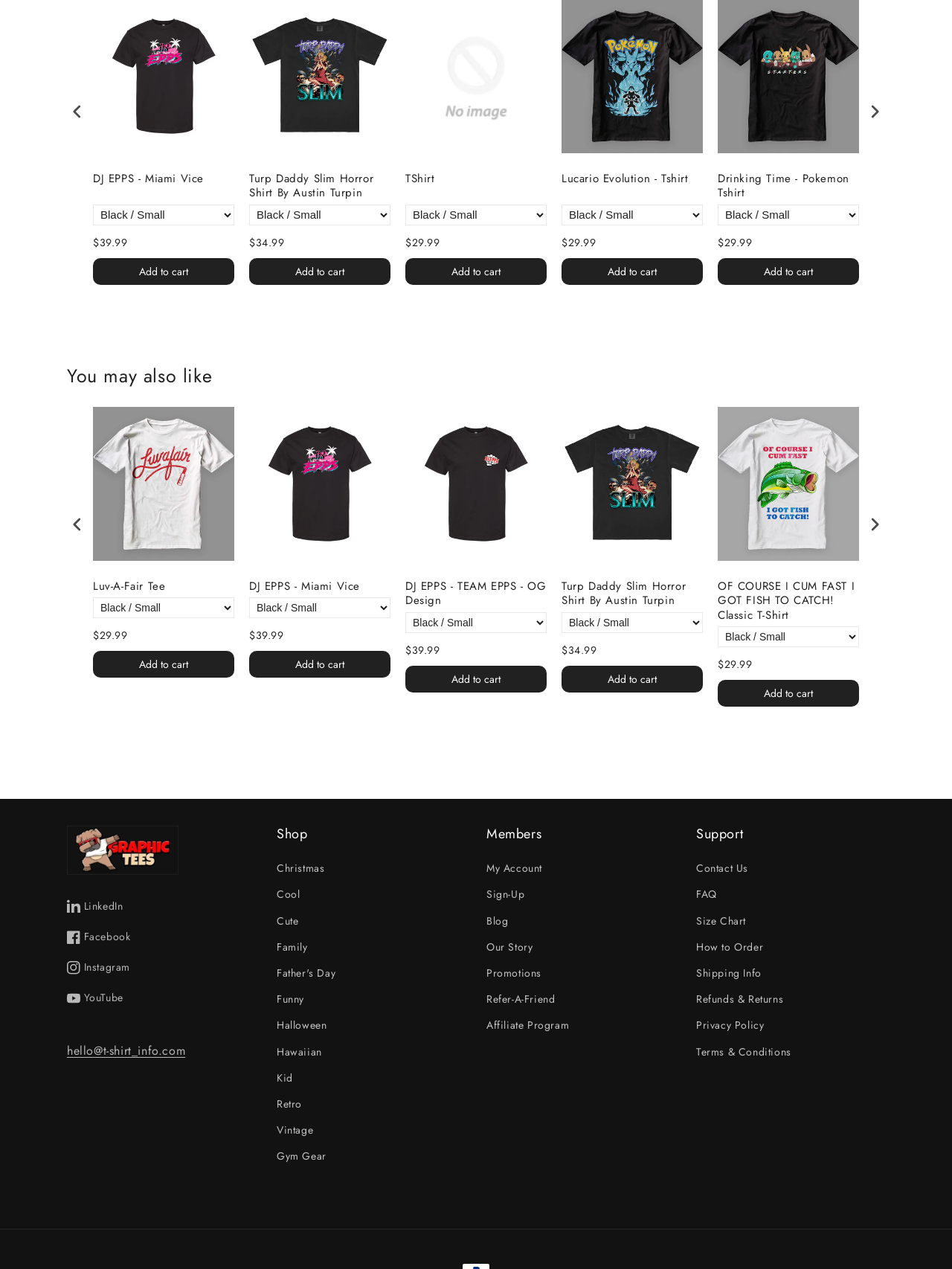What is the name of the section that contains links to 'Christmas', 'Cool', and 'Cute' shirts?
Please ensure your answer is as detailed and informative as possible.

The section that contains links to 'Christmas', 'Cool', and 'Cute' shirts is called 'Shop' as it is located under the heading 'Shop' and contains various categories of shirts.